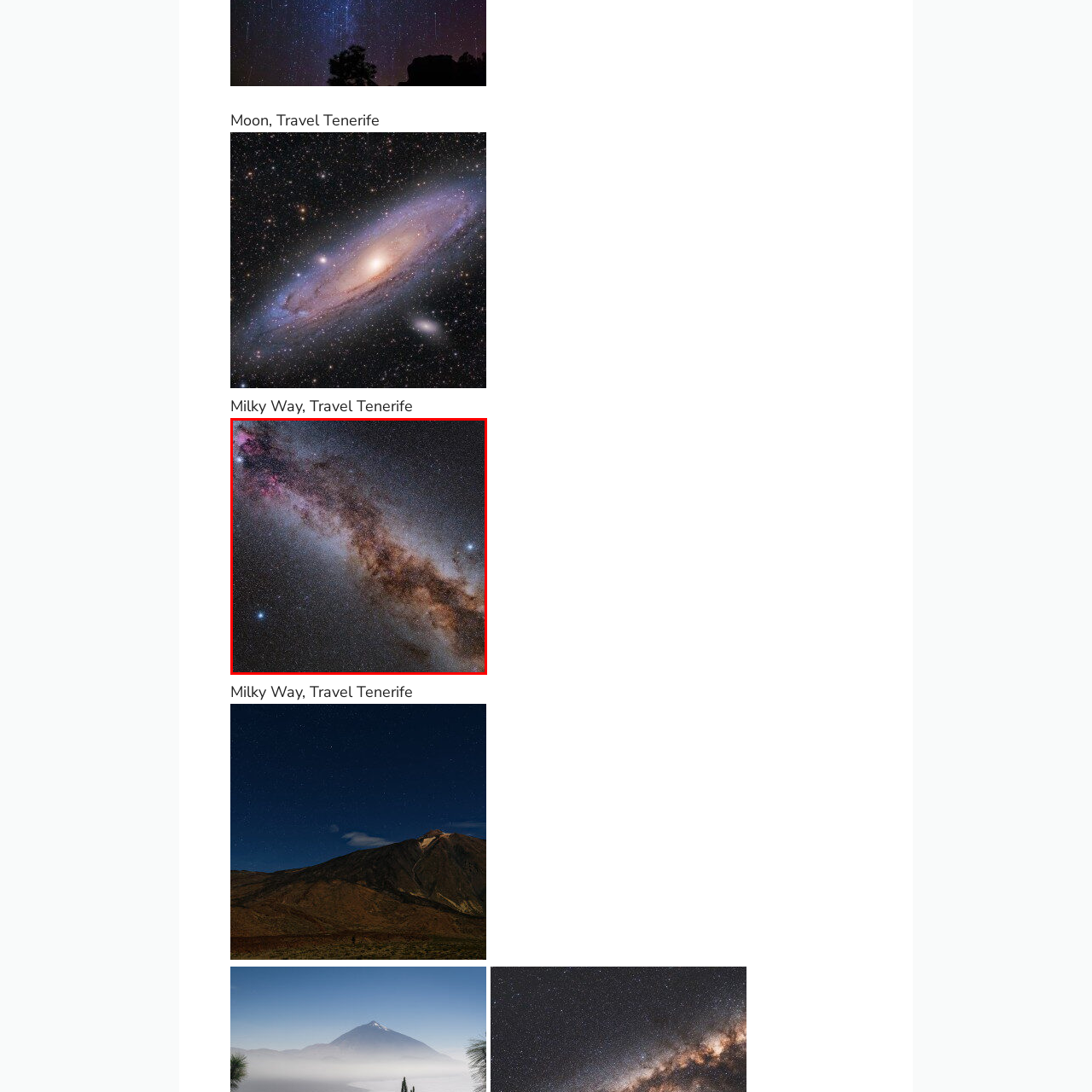Elaborate on the visual details of the image contained within the red boundary.

The image showcases a stunning view of the Milky Way galaxy, characterized by its breathtaking array of cosmic colors and structures. Swirling clouds of gas and dust create a vibrant tapestry across the night sky, punctuated by the shimmering stars that shine brightly against the celestial backdrop. The rich textures and hues evoke a sense of the vastness and beauty of the universe, making it a captivating representation of the Milky Way. This particular shot is associated with travel experiences in Tenerife, an island known for its dark skies and exceptional stargazing opportunities.